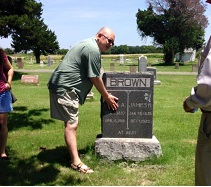What is the man doing to the gravestone?
Please utilize the information in the image to give a detailed response to the question.

The caption states that the man is seen gently touching the gravestone, which symbolizes a connection to family heritage and remembrance, and is a moment of reflection and emotional significance.